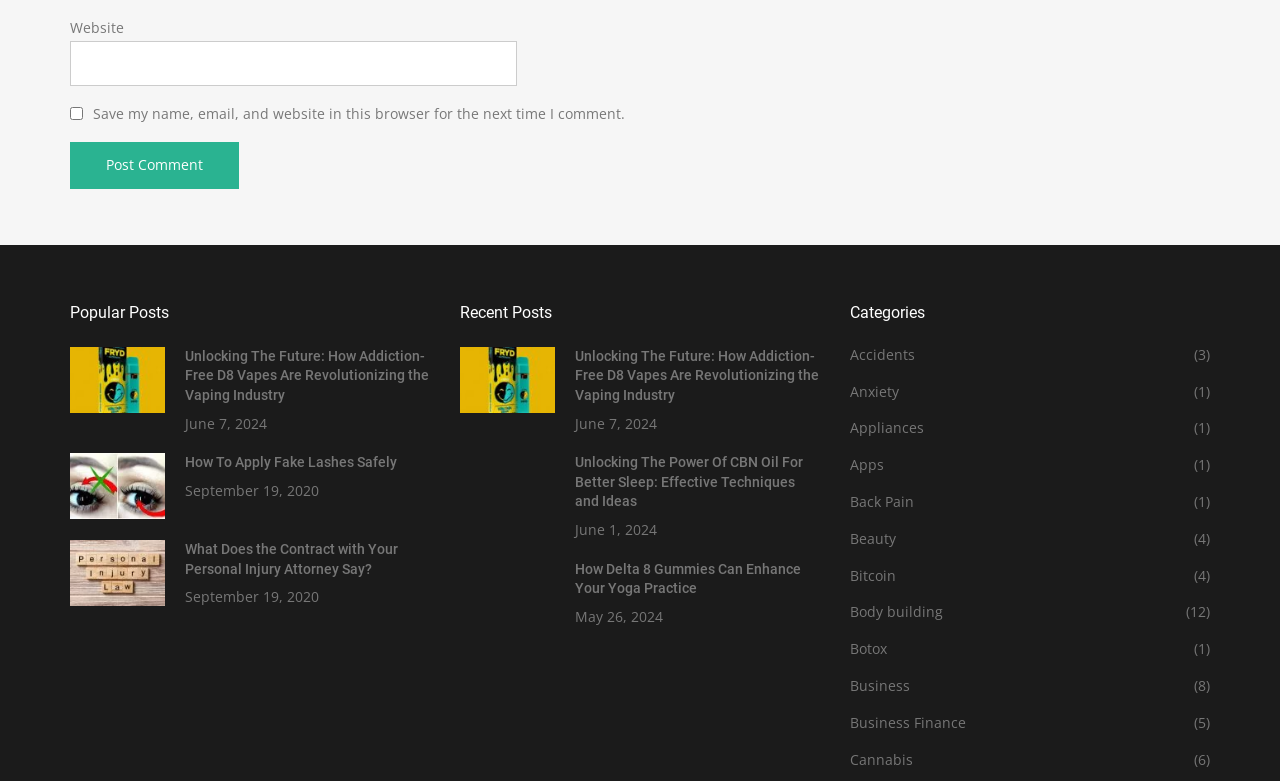How many categories are listed on the webpage?
Please answer the question with a detailed response using the information from the screenshot.

The webpage lists 15 categories, including 'Accidents', 'Anxiety', 'Appliances', and so on, each with a corresponding link and number of posts in parentheses.